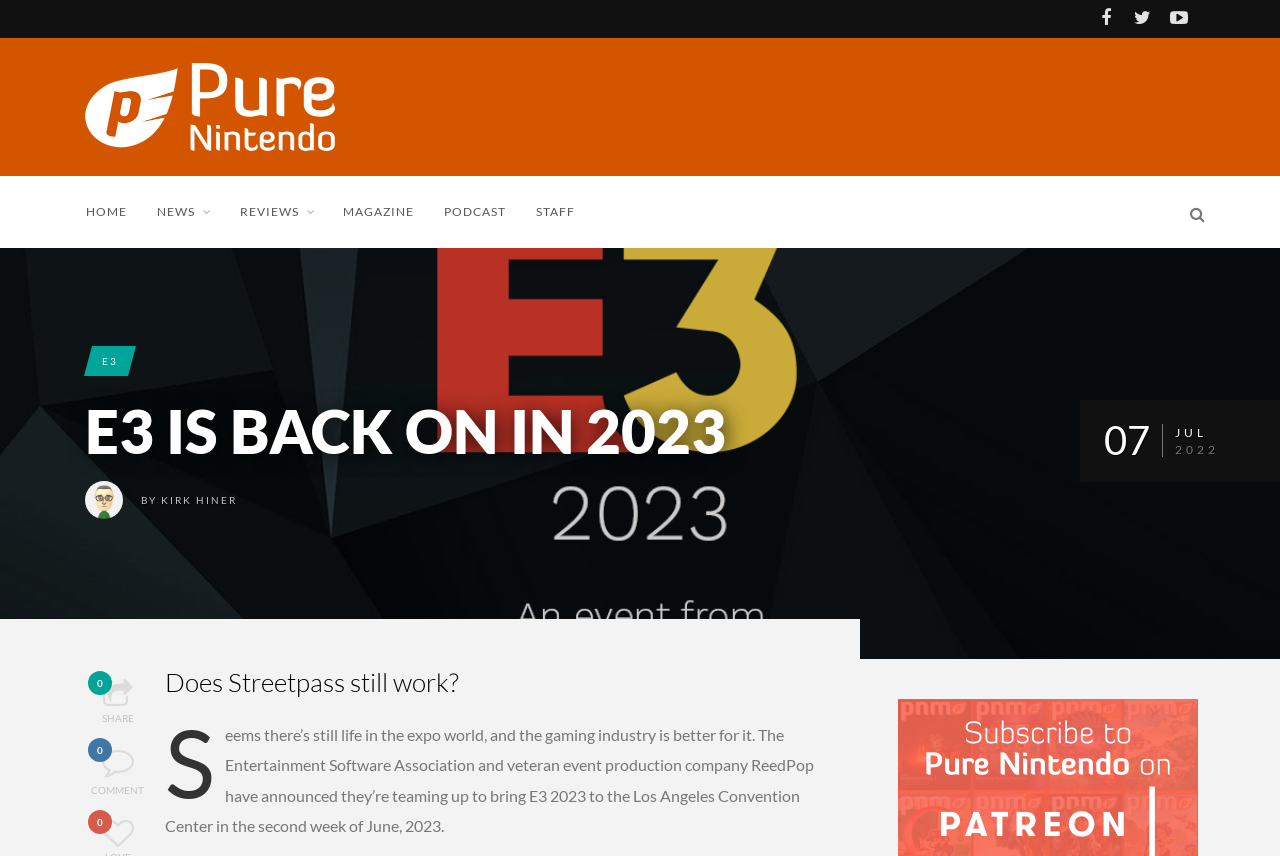Please find the bounding box coordinates of the element that you should click to achieve the following instruction: "Share the article". The coordinates should be presented as four float numbers between 0 and 1: [left, top, right, bottom].

[0.068, 0.793, 0.115, 0.848]